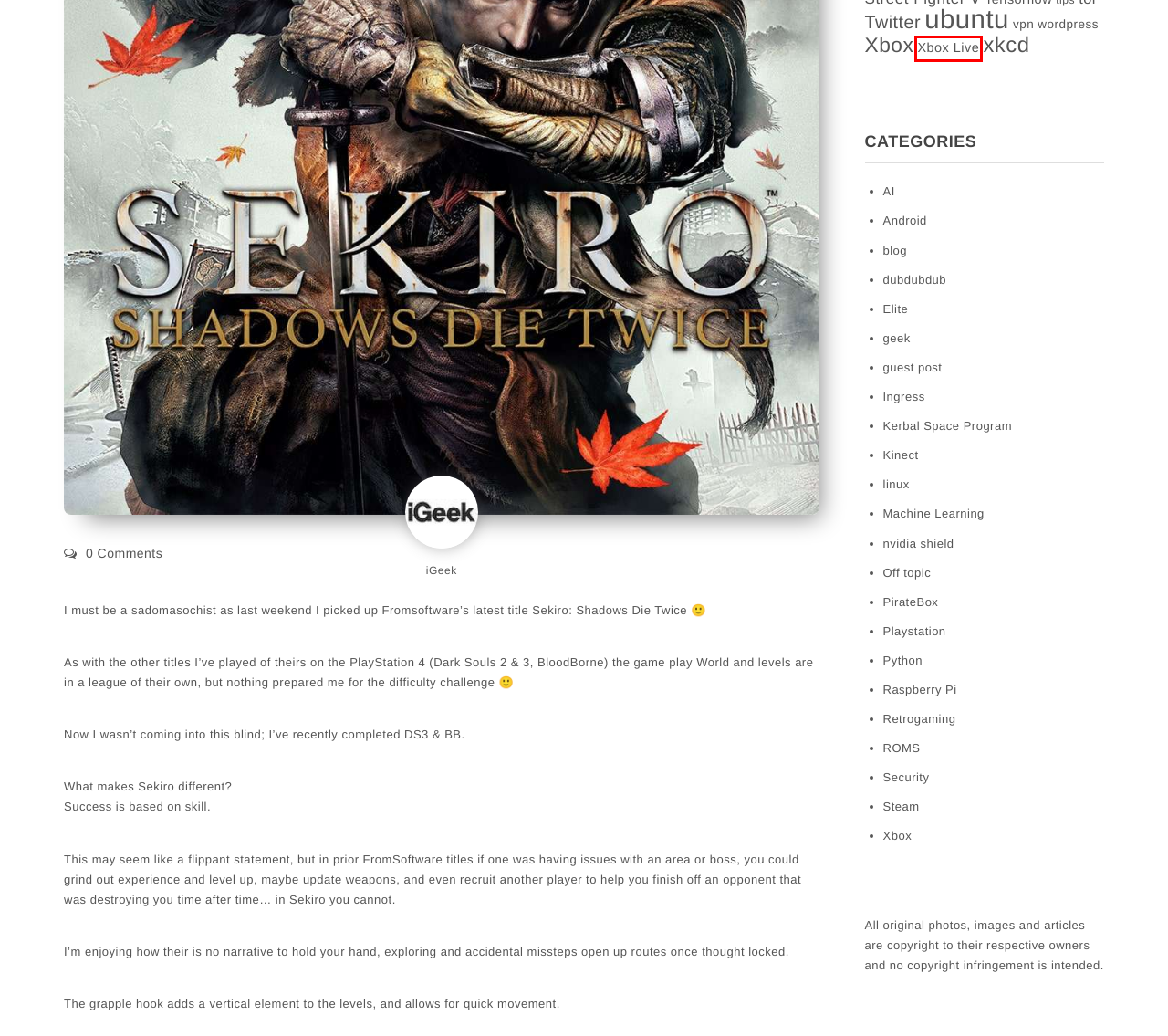You have a screenshot of a webpage with a red bounding box around an element. Choose the best matching webpage description that would appear after clicking the highlighted element. Here are the candidates:
A. Off topic – Gamer Geek News
B. nvidia shield – Gamer Geek News
C. xkcd – Gamer Geek News
D. Kinect – Gamer Geek News
E. Xbox Live – Gamer Geek News
F. Ingress – Gamer Geek News
G. PirateBox – Gamer Geek News
H. geek – Gamer Geek News

E